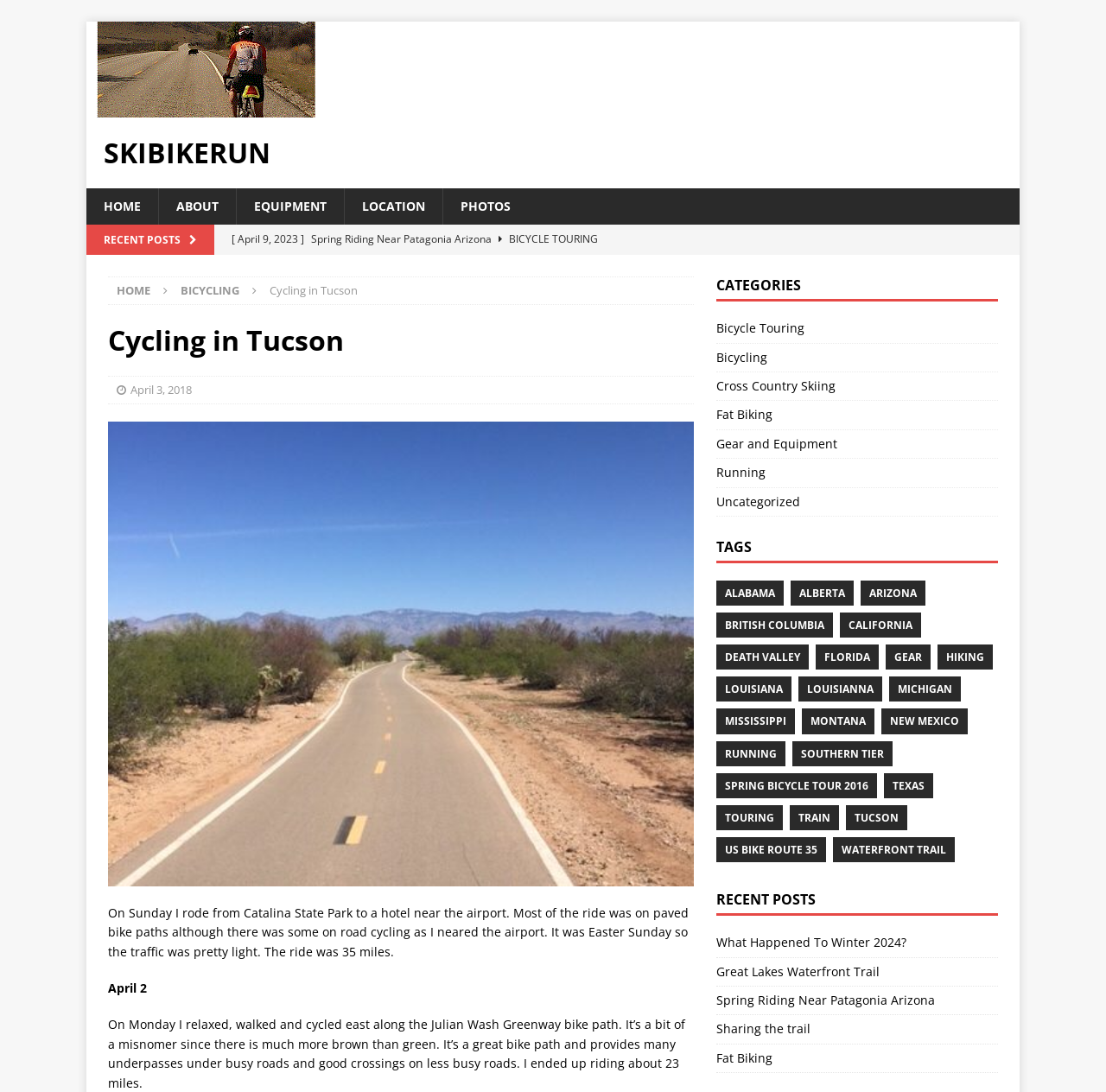Please determine and provide the text content of the webpage's heading.

Cycling in Tucson